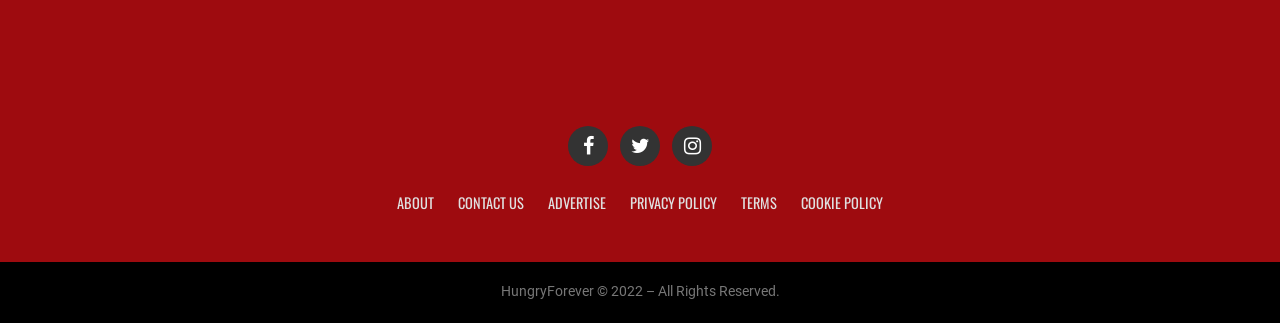What is the name of the food blog?
Based on the image, answer the question in a detailed manner.

The name of the food blog can be found in the top-left corner of the webpage, where it is written as 'HungryForever Food Blog' in a link format.